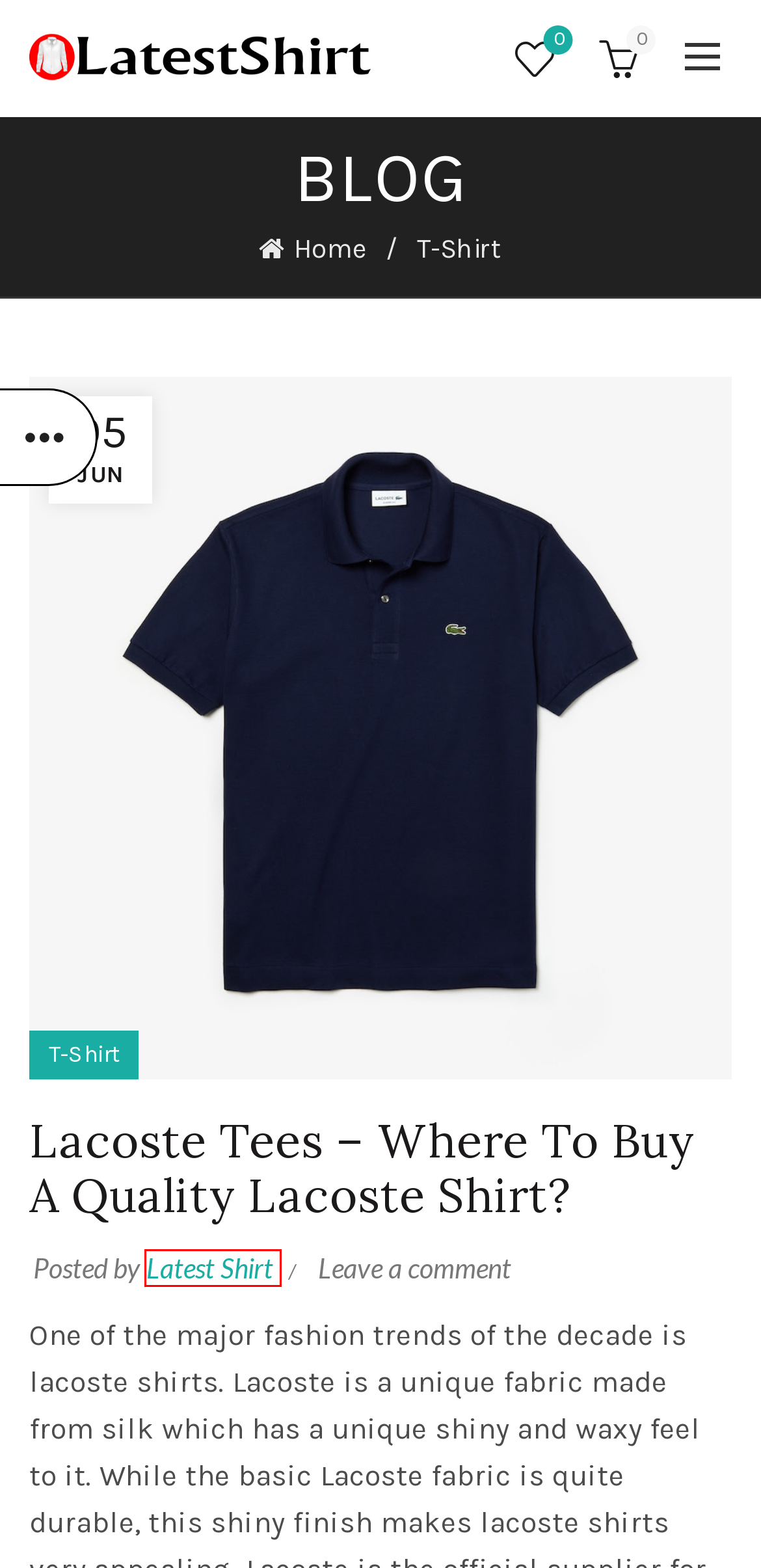Given a screenshot of a webpage with a red rectangle bounding box around a UI element, select the best matching webpage description for the new webpage that appears after clicking the highlighted element. The candidate descriptions are:
A. LatestShirt.com - Collection of Latest Shirts and T-shirts
B. Latest Shirt, Author at Latestshirt.com
C. Mens Flannel Shirts: How to Make Your Own? - Latestshirt.com
D. Men Sweat Vest Slimming Zip Waist Trainer - Latestshirt.com
E. Wishlist - Latestshirt.com
F. Cart - Latestshirt.com
G. T-Shirt Archives - Latestshirt.com
H. Business Casual Shirts Long Sleeve Shirt - Latestshirt.com

B